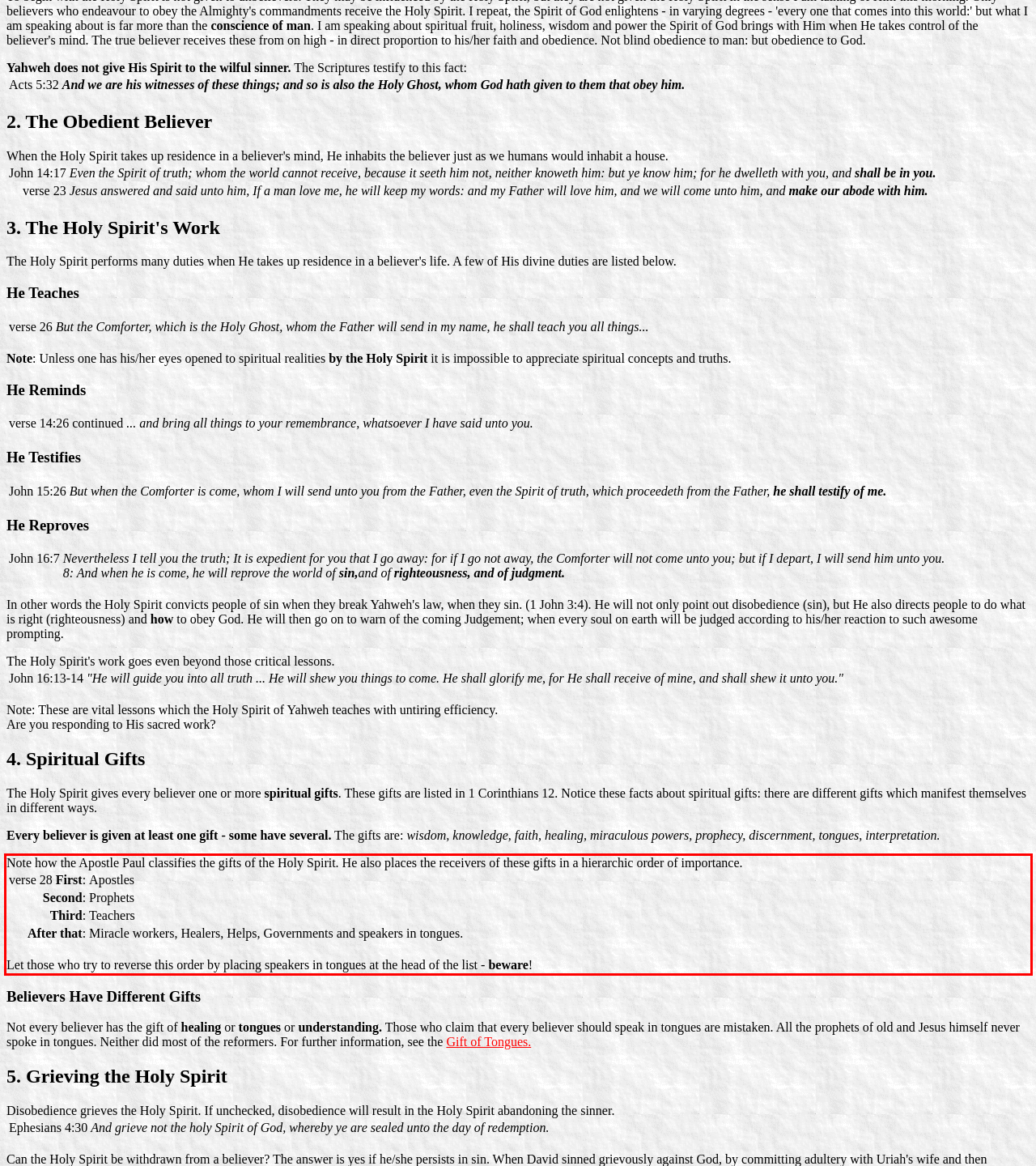Given a screenshot of a webpage with a red bounding box, please identify and retrieve the text inside the red rectangle.

Note how the Apostle Paul classifies the gifts of the Holy Spirit. He also places the receivers of these gifts in a hierarchic order of importance. verse 28 First:	Apostles Second:	Prophets Third:	Teachers After that:	Miracle workers, Healers, Helps, Governments and speakers in tongues. Let those who try to reverse this order by placing speakers in tongues at the head of the list - beware!